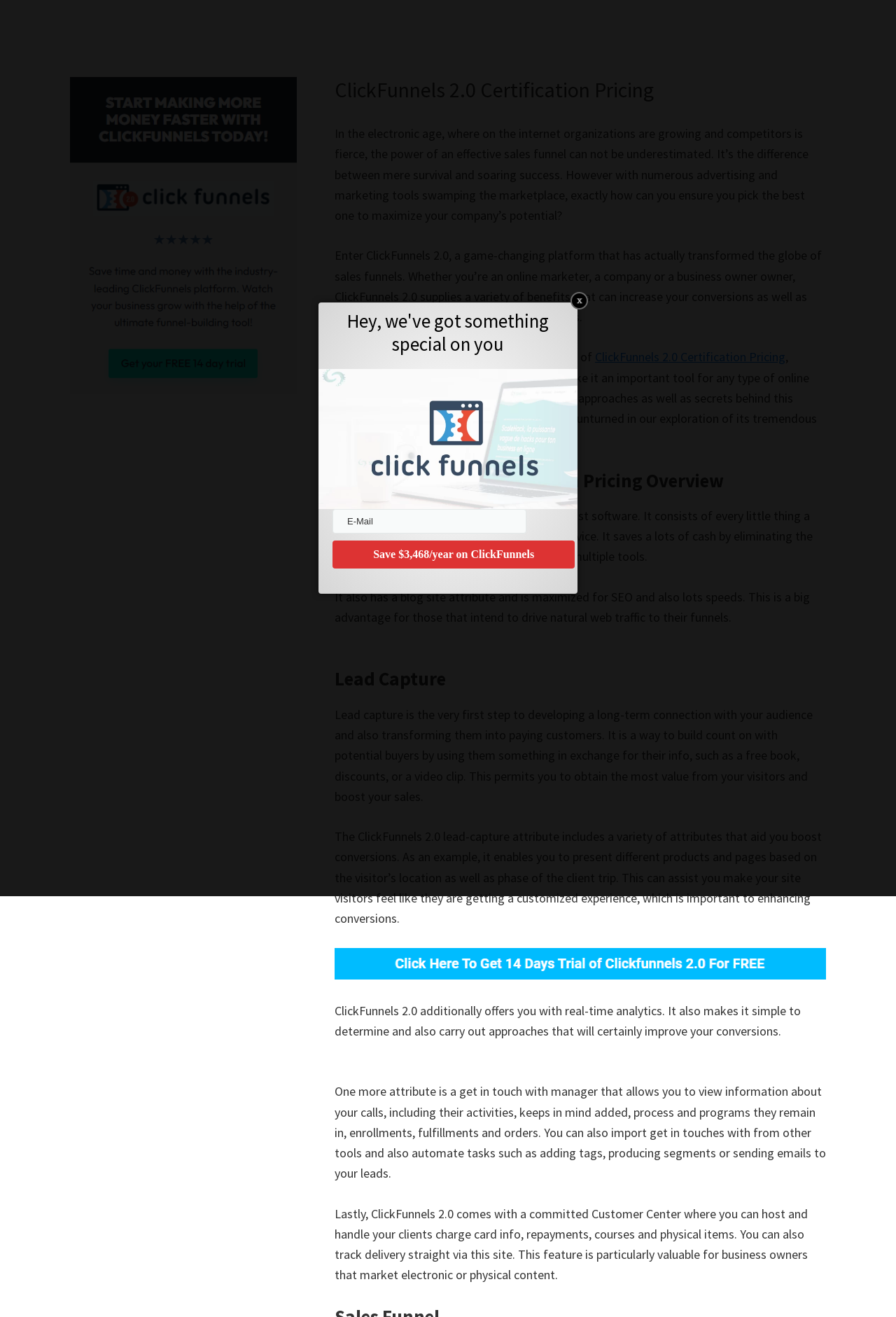Produce an elaborate caption capturing the essence of the webpage.

This webpage is about ClickFunnels 2.0 Certification Pricing, providing an in-depth overview of the platform's features, benefits, and pricing. At the top, there are two links, "Skip to main content" and "Skip to primary sidebar", which allow users to navigate directly to the main content or the sidebar.

The main content is divided into sections, each with a heading and descriptive text. The first section introduces ClickFunnels 2.0 as a game-changing platform for sales funnels, highlighting its benefits for online marketers, companies, and business owners. The text explains how ClickFunnels 2.0 can increase conversions and take businesses to new heights.

The next section, "ClickFunnels 2.0 Certification Pricing Overview", provides an overview of the platform's features, including its ability to save money by eliminating the need for multiple tools, its blog feature, and optimization for SEO and load speeds.

The following sections delve into specific features of ClickFunnels 2.0, including lead capture, which allows users to build trust with potential buyers and increase sales. The platform's lead-capture feature includes various tools to boost conversions, such as presenting different products and pages based on the visitor's location and stage of the customer journey.

There is also an image related to ClickFunnels 2.0 Certification Pricing, which is likely a screenshot or a logo. Additionally, the page mentions real-time analytics, a contact manager, and a dedicated Customer Center for managing clients' information and payments.

On the right side of the page, there is a primary sidebar with a heading and a link to "{CF2}", which is accompanied by an image. Below the main content, there is a section with a heading "Hey, we've got something special on you" and a textbox for entering an email address, along with a button to "Save $3,468/year on ClickFunnels".